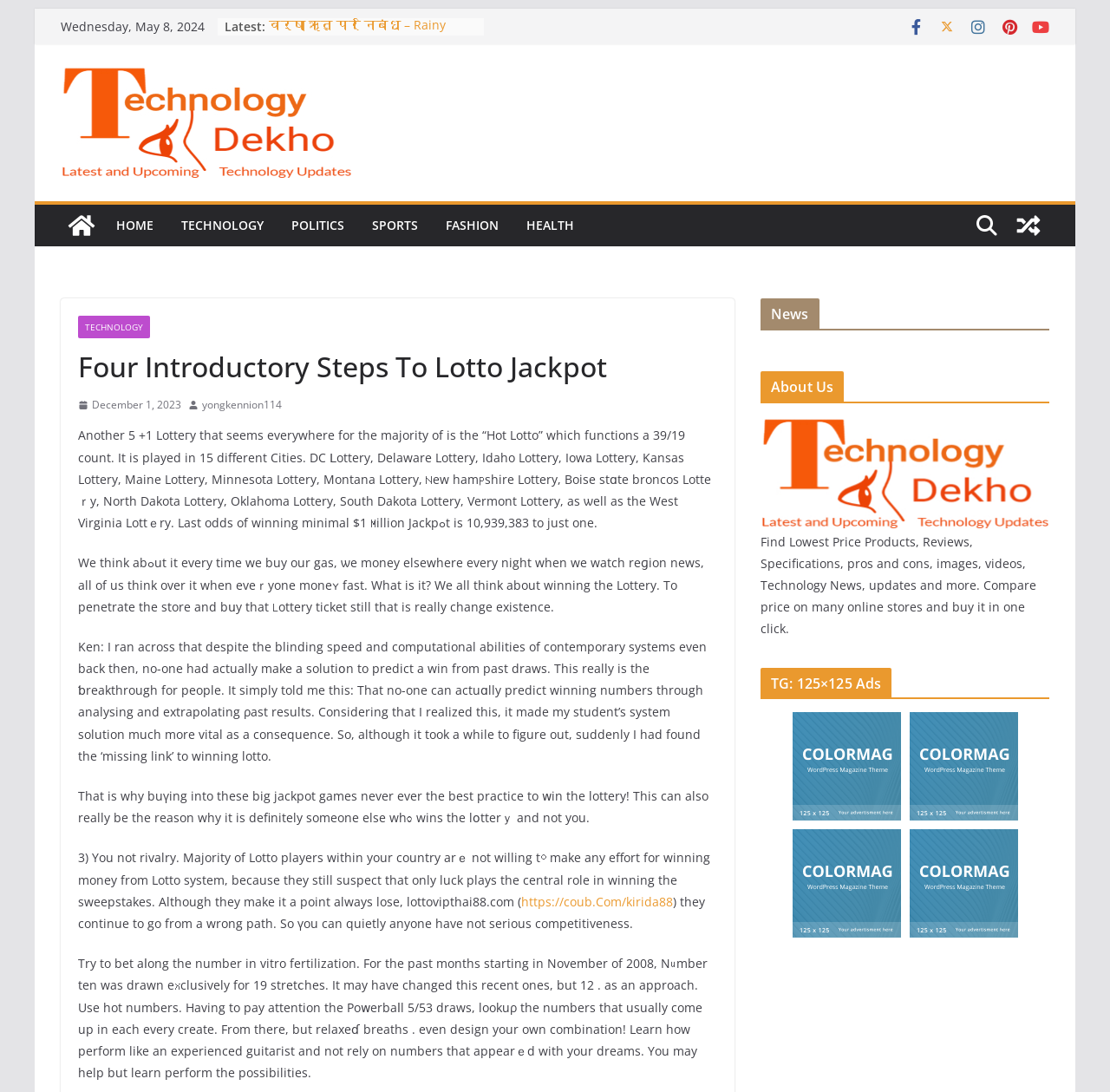Please mark the bounding box coordinates of the area that should be clicked to carry out the instruction: "Read the article about the most expensive fishing trip".

None